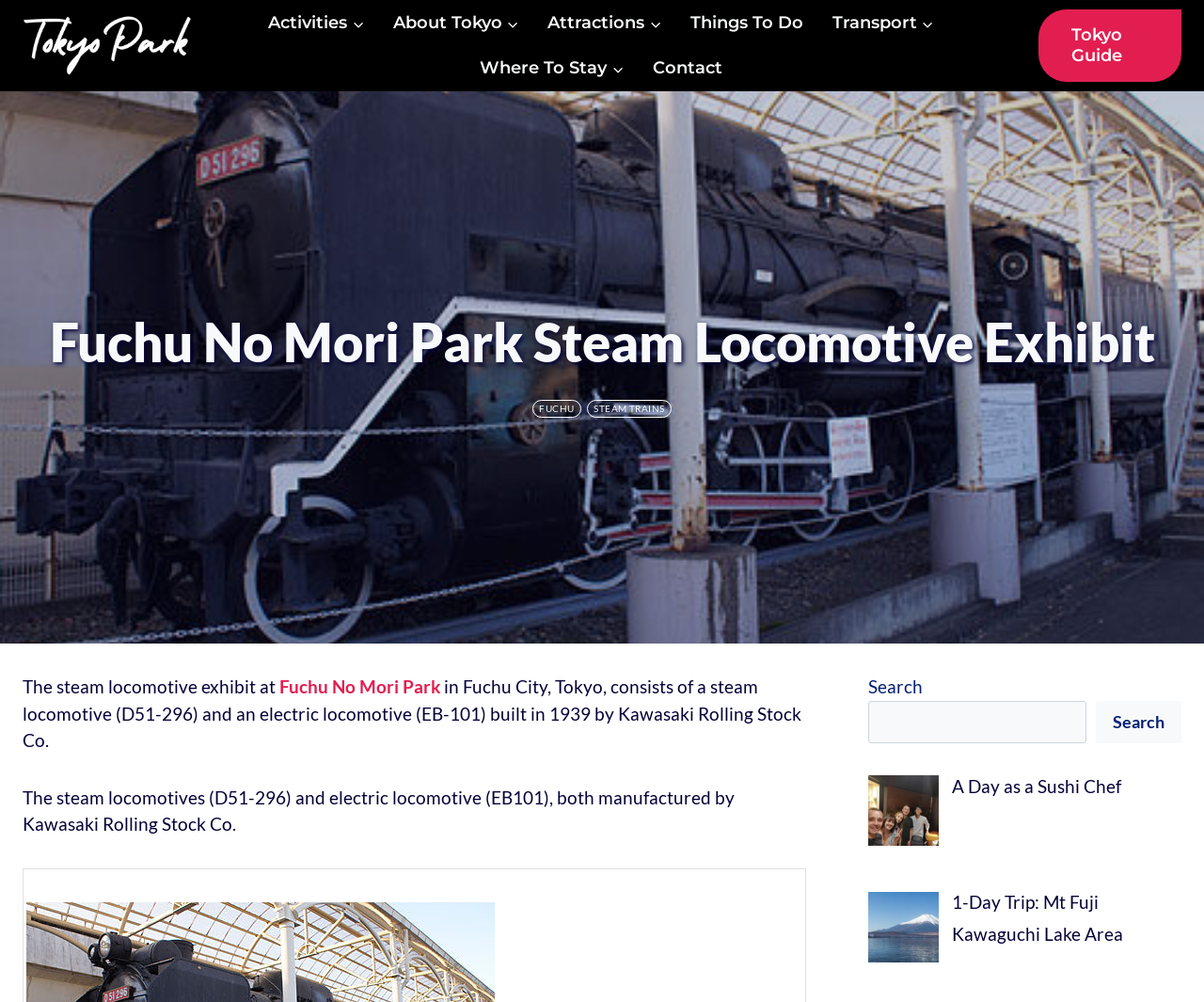Please specify the bounding box coordinates for the clickable region that will help you carry out the instruction: "Search for something".

[0.721, 0.699, 0.902, 0.742]